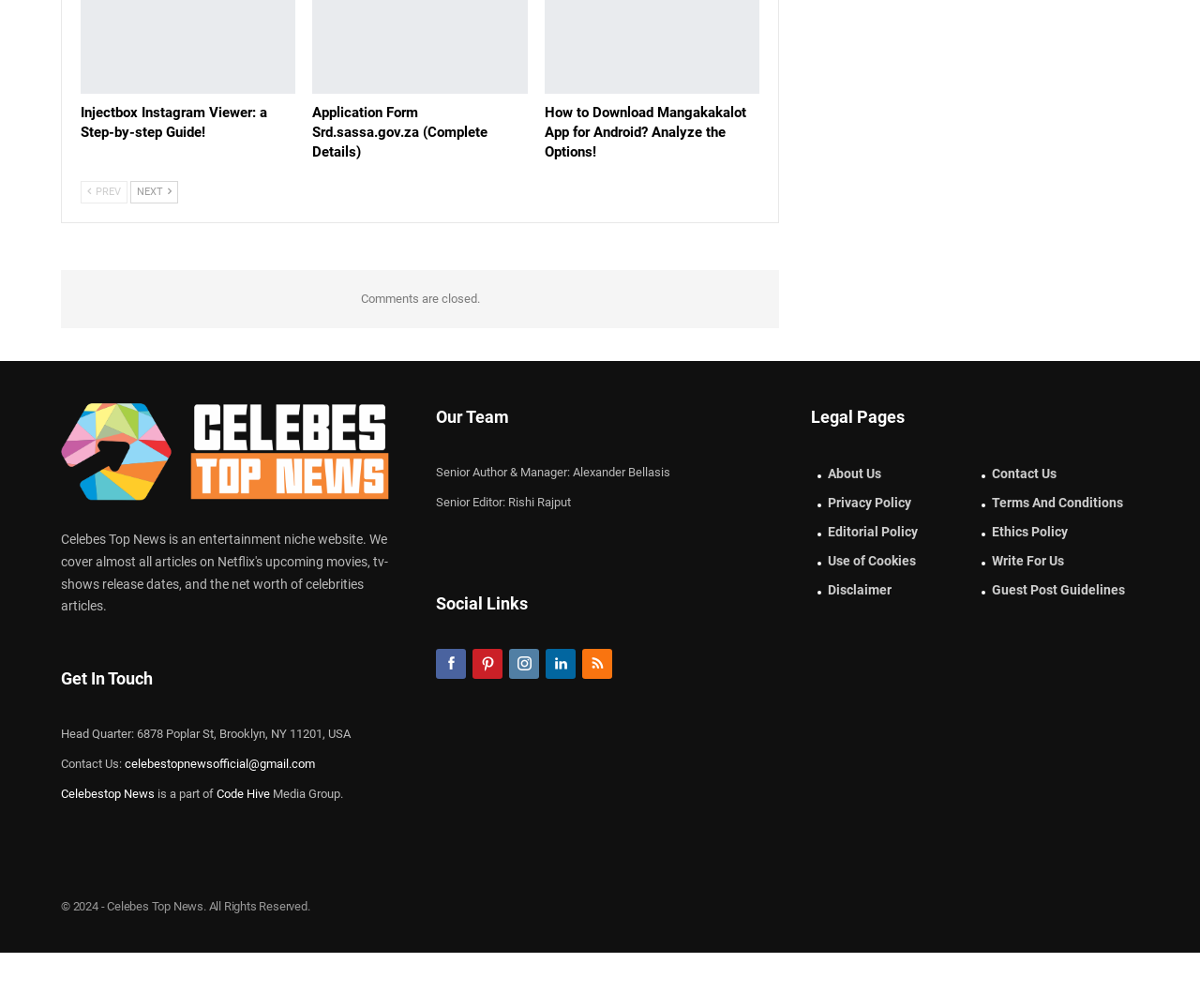What is the name of the company mentioned in the footer?
Please give a detailed and thorough answer to the question, covering all relevant points.

The company name 'Celebestop News' is mentioned in the footer section of the webpage, along with its headquarters address and contact information.